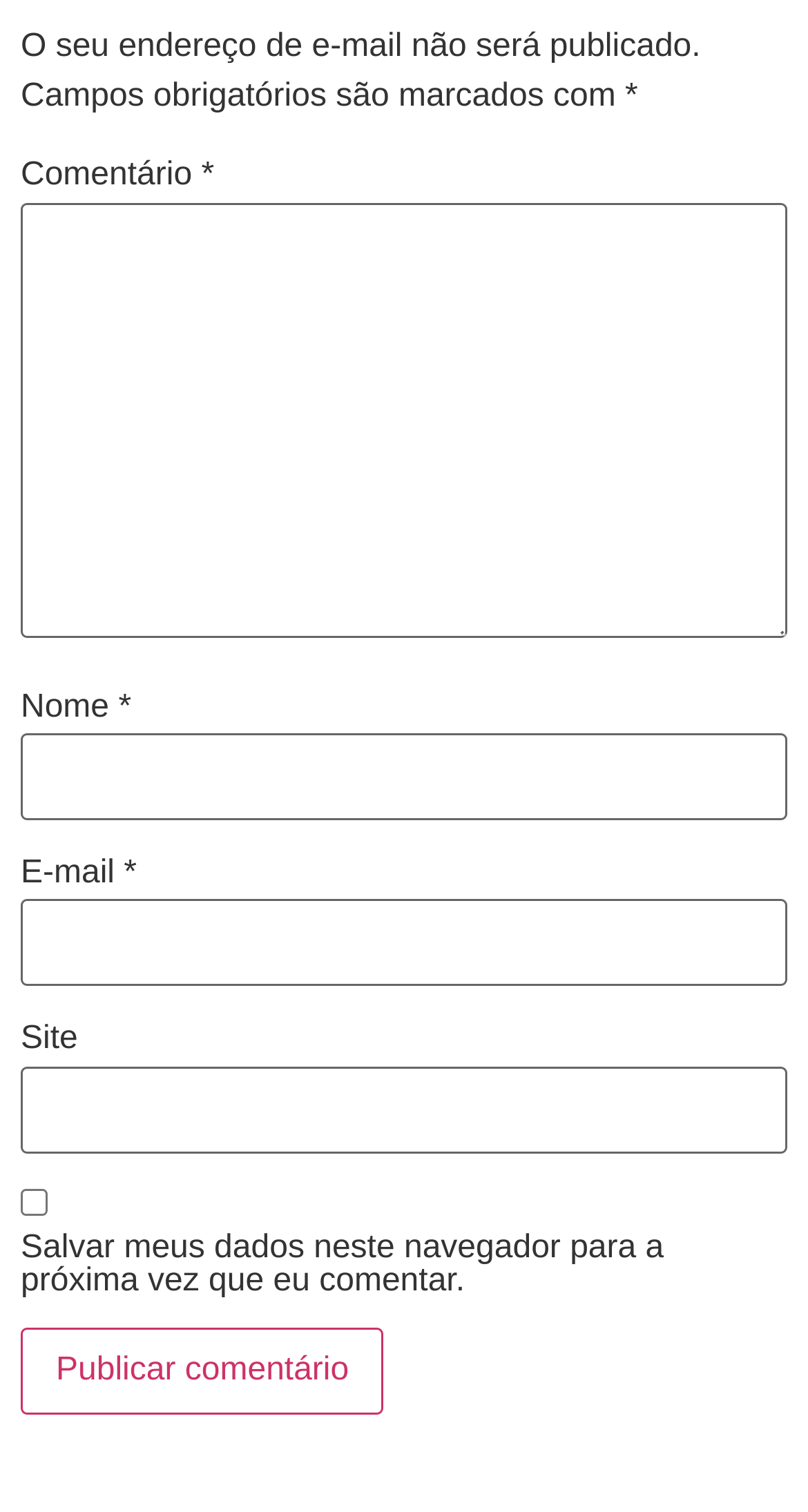What is the purpose of the 'E-mail' textbox?
Based on the image, give a one-word or short phrase answer.

Enter email address